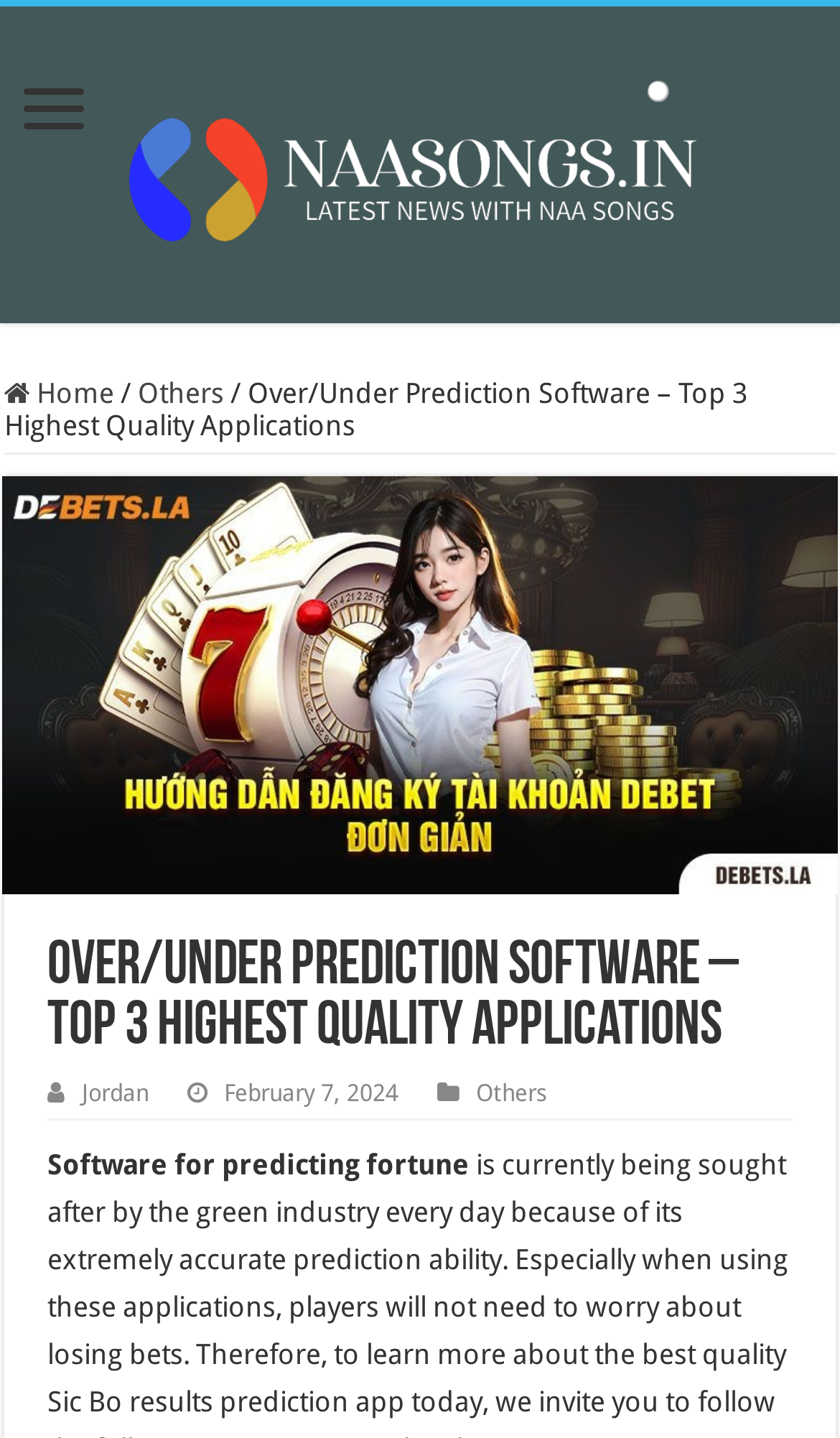Can you look at the image and give a comprehensive answer to the question:
What type of software is being discussed?

I inferred the answer by reading the static text 'Software for predicting fortune' which indicates that the software being discussed is related to predicting fortune.